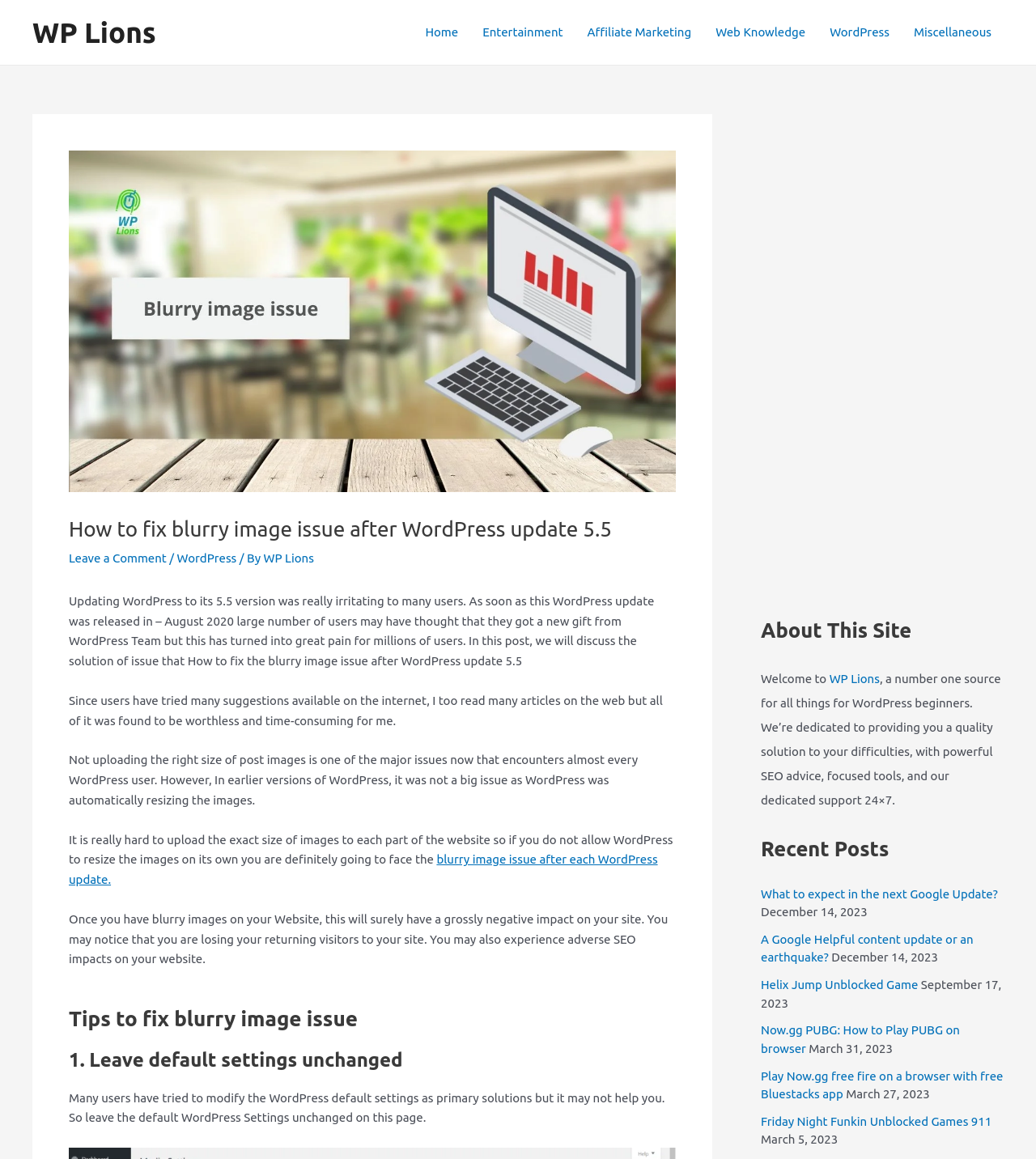Respond to the question below with a single word or phrase: What are the tips to fix the blurry image issue?

Leave default settings unchanged